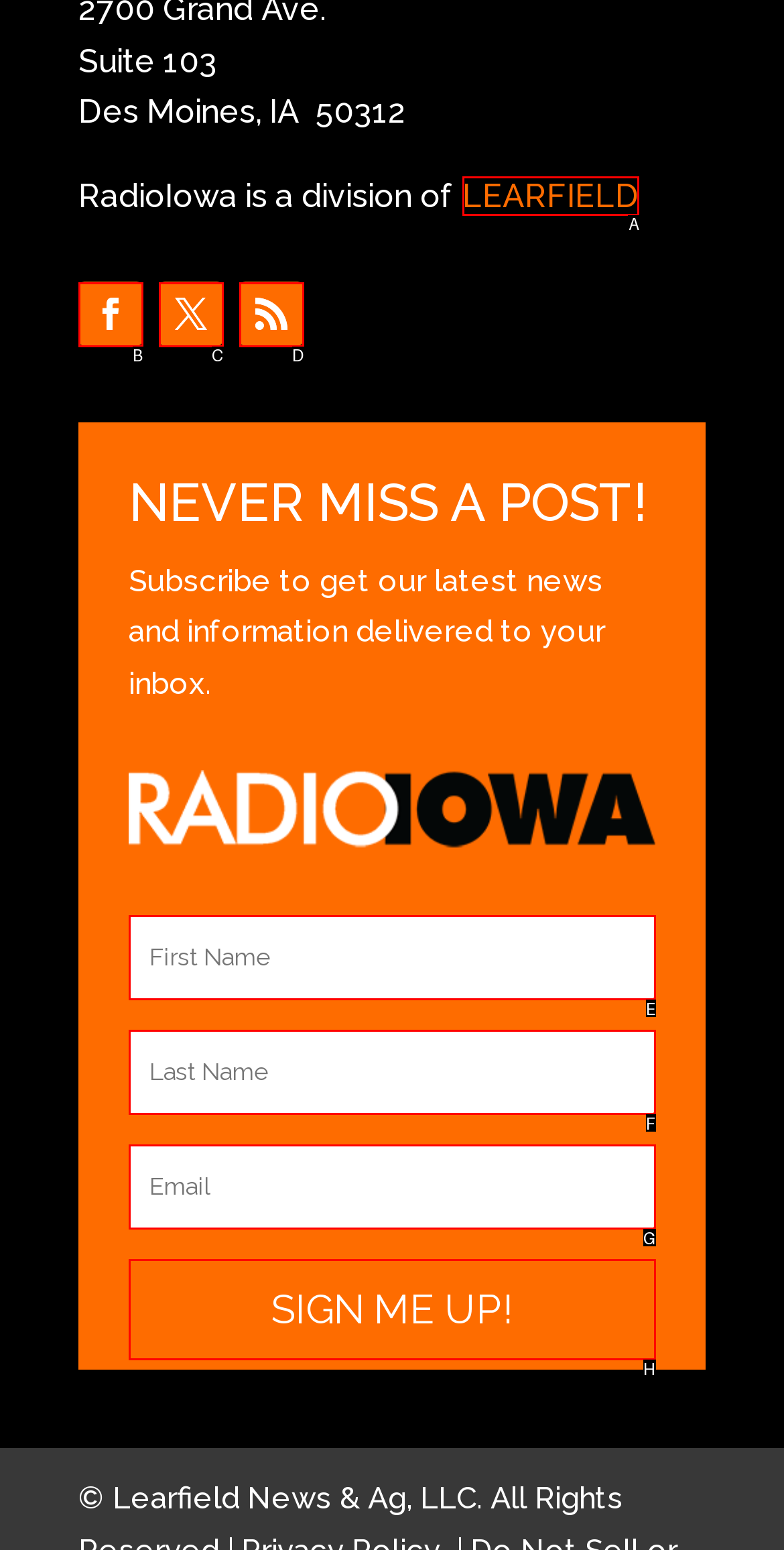Determine the appropriate lettered choice for the task: Click on LEARFIELD. Reply with the correct letter.

A